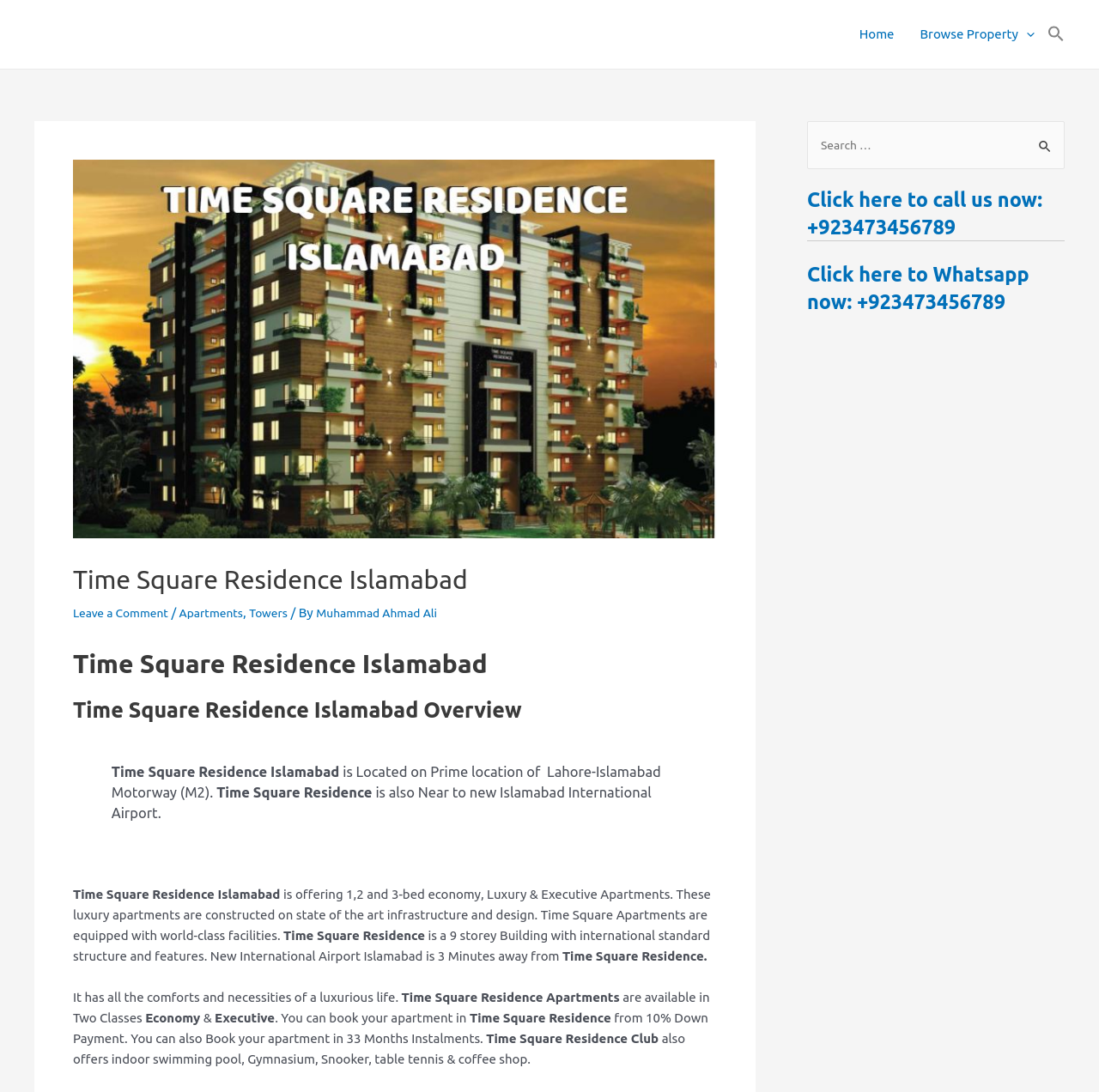Find the bounding box coordinates of the area that needs to be clicked in order to achieve the following instruction: "Create Thought". The coordinates should be specified as four float numbers between 0 and 1, i.e., [left, top, right, bottom].

None